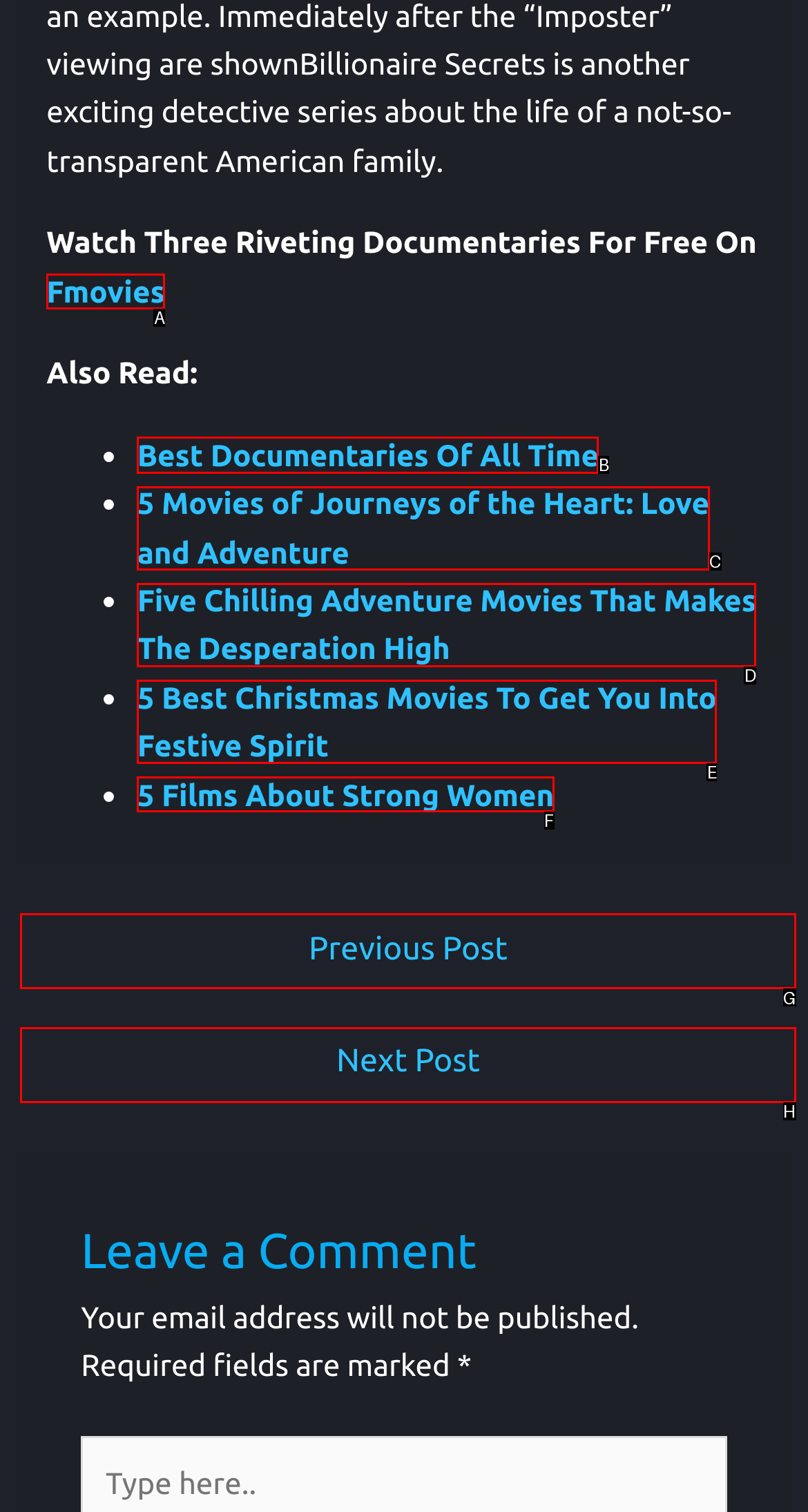Which HTML element should be clicked to fulfill the following task: Read the Best Documentaries Of All Time article?
Reply with the letter of the appropriate option from the choices given.

B